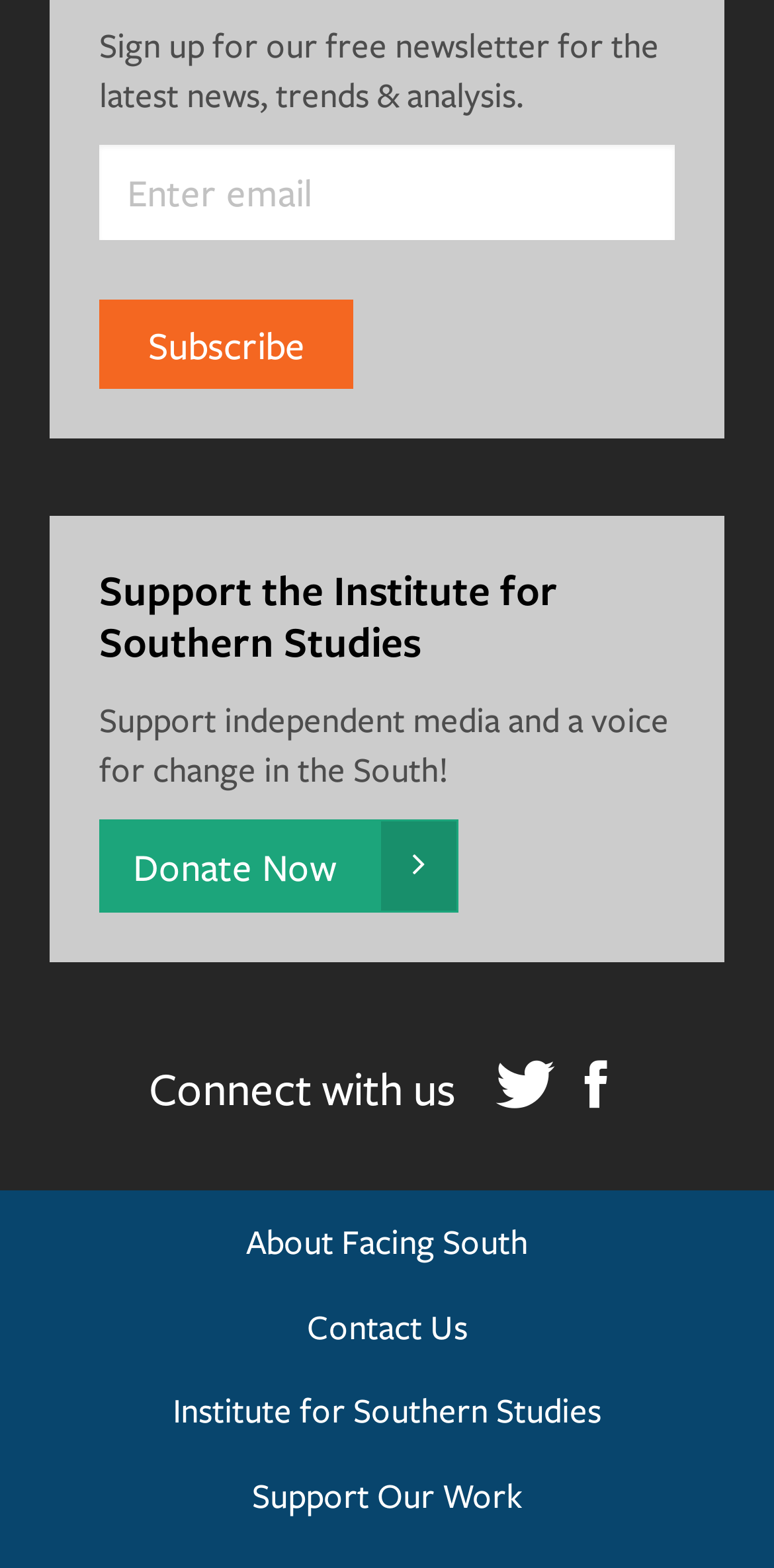Kindly determine the bounding box coordinates for the clickable area to achieve the given instruction: "Enter email address".

[0.128, 0.092, 0.872, 0.153]